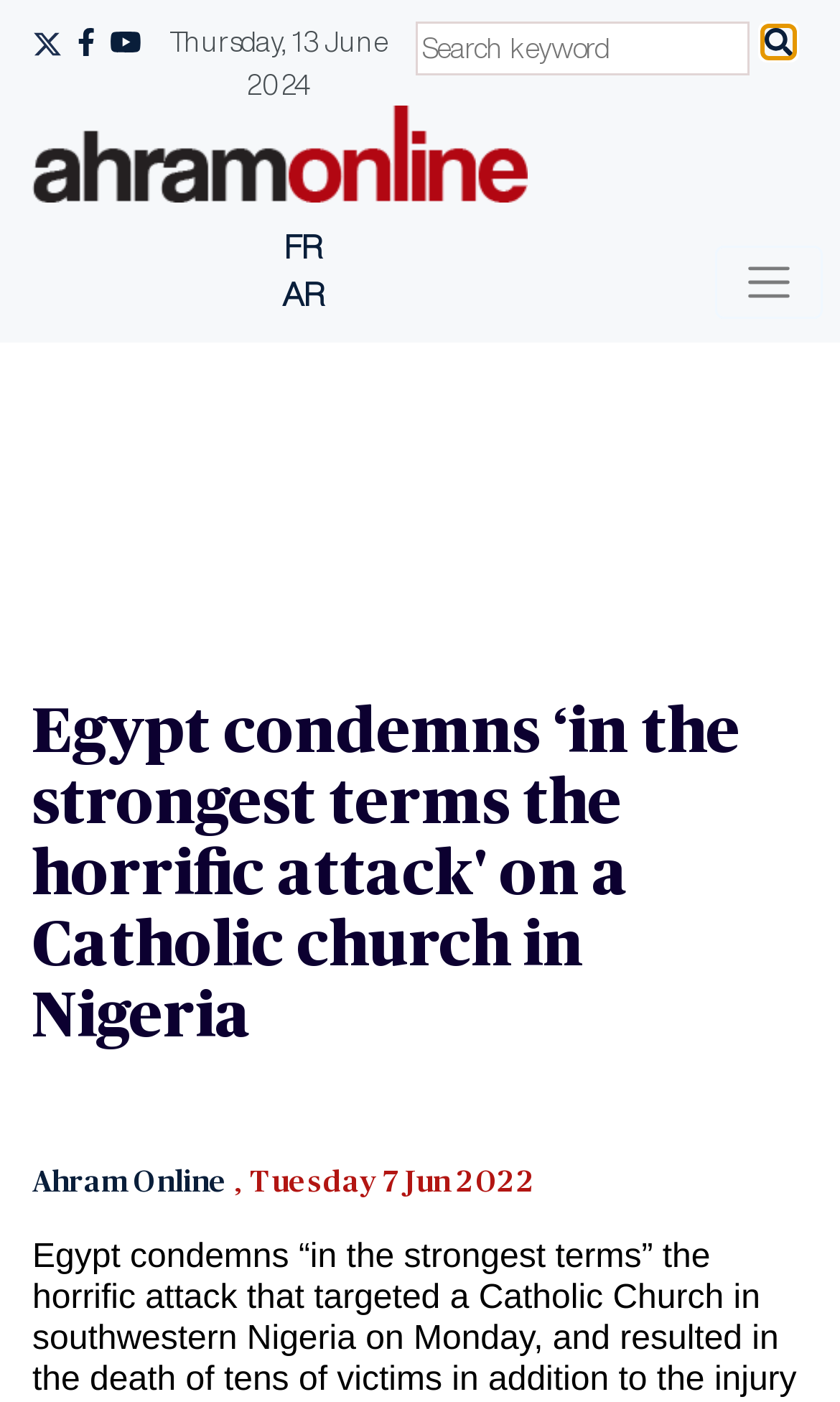Write an elaborate caption that captures the essence of the webpage.

The webpage appears to be a news article from Ahram Online, with the main headline "Egypt condemns ‘in the strongest terms the horrific attack' on a Catholic church in Nigeria" situated near the top center of the page. 

Below the headline, there is a smaller heading "Ahram Online, Tuesday 7 Jun 2022" which includes a link to Ahram Online. 

At the top left of the page, there is a logo image, accompanied by a link to the homepage denoted by the "#" symbol. 

To the right of the logo, there are three language options: "FR" and "AR" for French and Arabic, respectively. 

On the top right, there is a search bar with a placeholder text "Search keyword". 

Near the top right corner, there is a button to toggle navigation, which controls the navbarNav element. 

The page also features a few social media links, represented by small images, aligned horizontally near the top of the page.